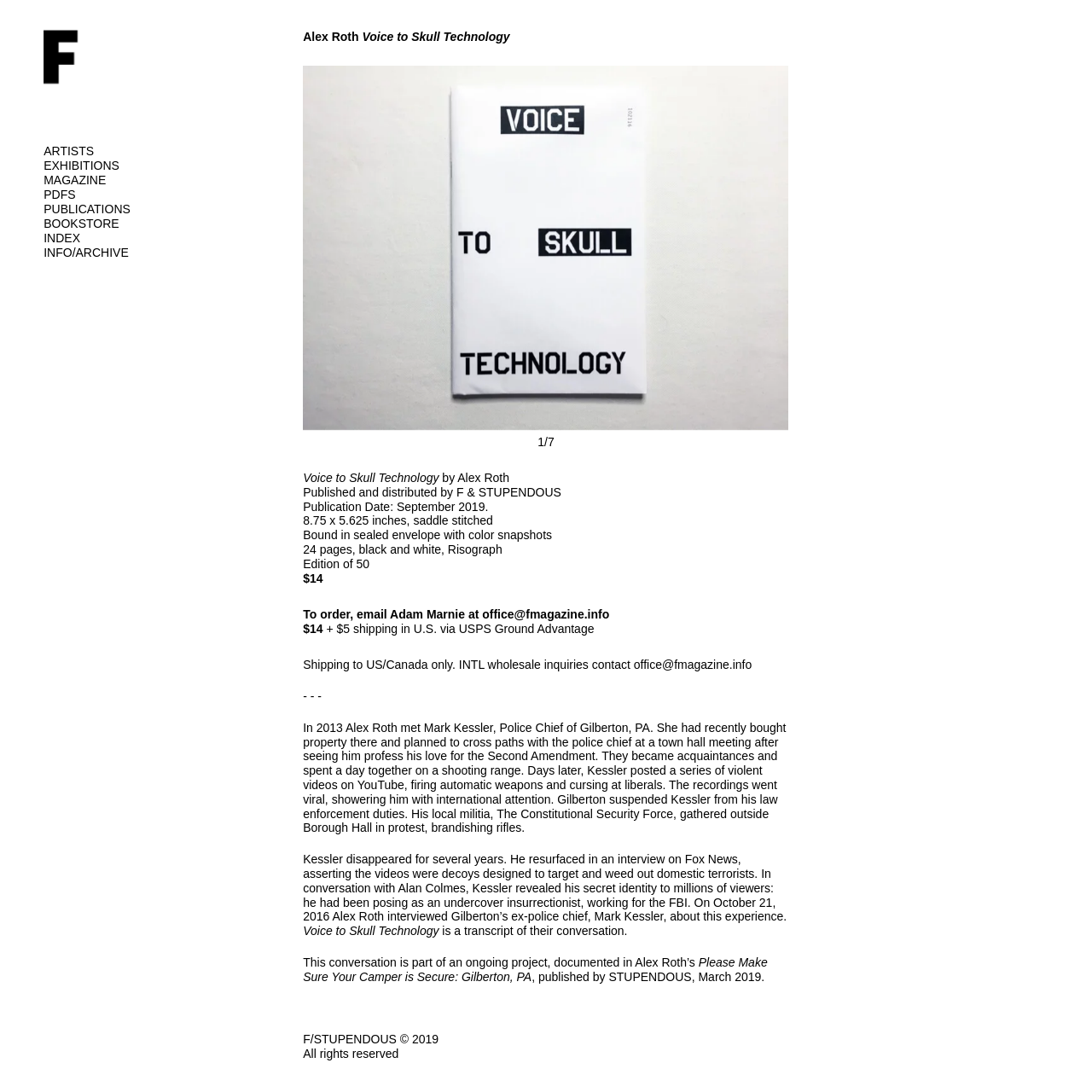Explain thoroughly what is happening in the image that is surrounded by the red box.

The image captures a visual element associated with "Voice to Skull Technology," a publication by Alex Roth, priced at $14. The magazine, published and distributed by F & STUPENDOUS, features color snapshots and is bound in a sealed envelope. It consists of 24 pages printed in black and white using Risograph, with an edition of 50. The publication also touches on relevant themes involving a conversation between Roth and Mark Kessler, a police chief known for controversial YouTube videos. Readers are encouraged to order via email, with specific shipping details included for U.S. and Canadian customers. This image contributes to the overall presentation of the magazine's content and context.